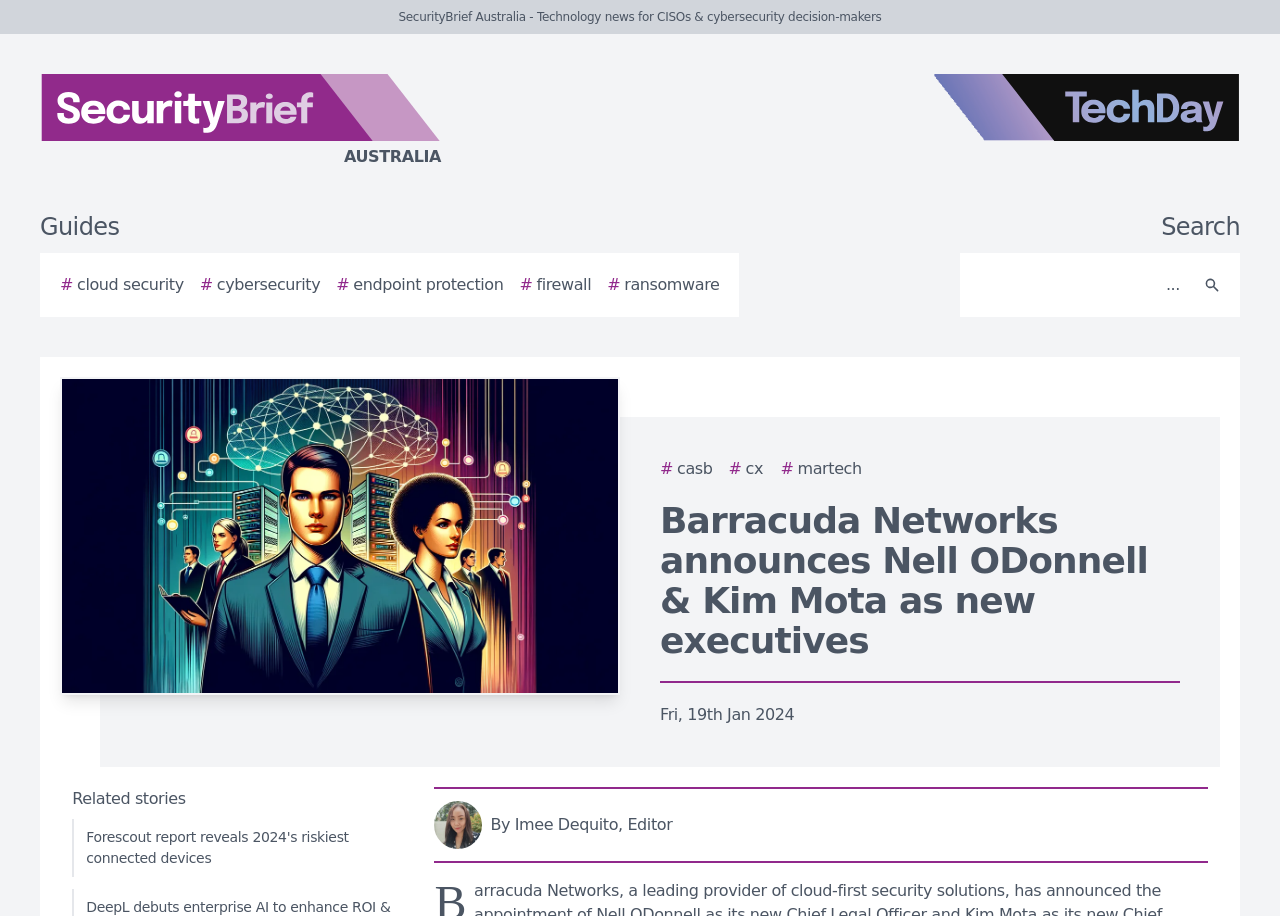Given the description: "By Imee Dequito, Editor", determine the bounding box coordinates of the UI element. The coordinates should be formatted as four float numbers between 0 and 1, [left, top, right, bottom].

[0.339, 0.874, 0.944, 0.927]